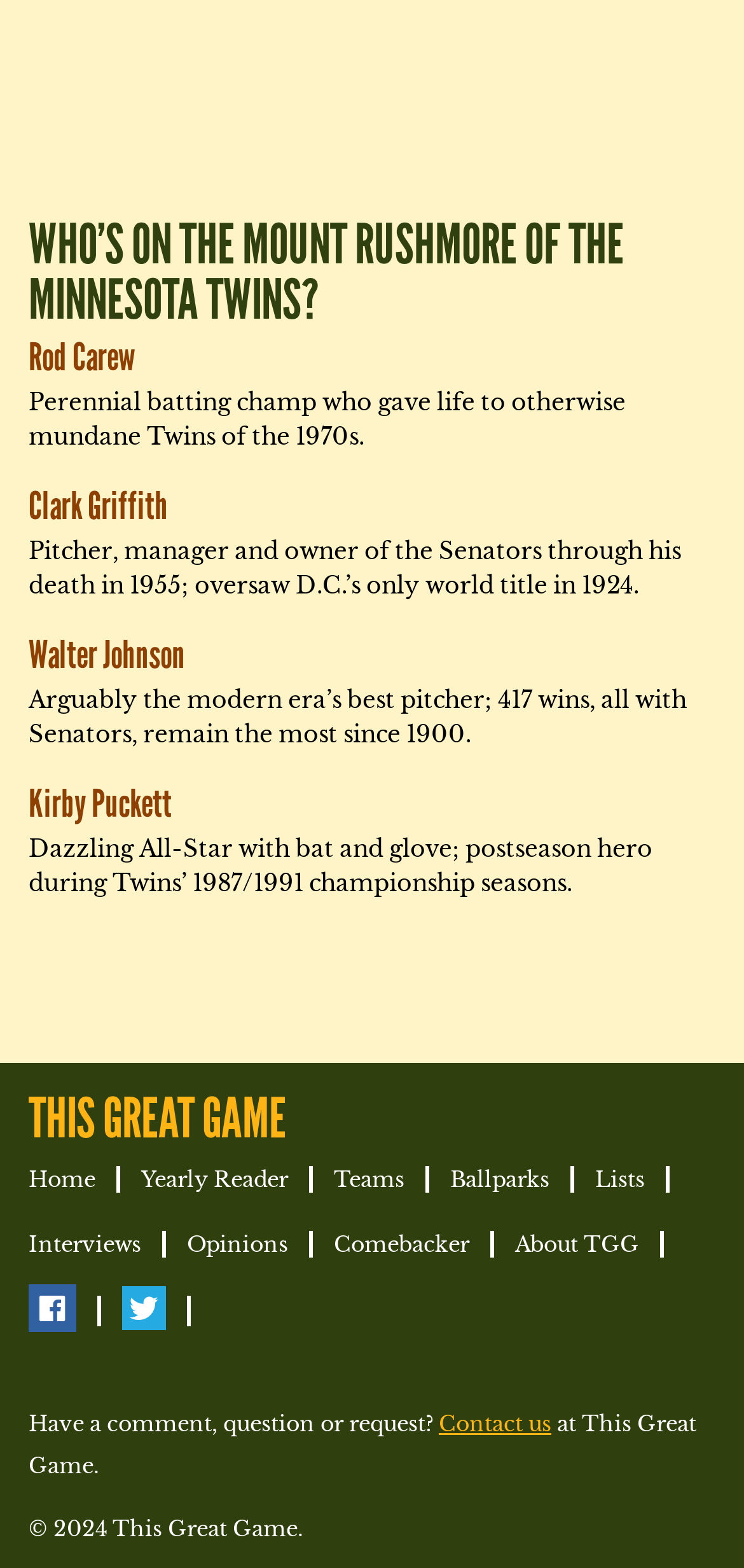Using the provided description Contact us, find the bounding box coordinates for the UI element. Provide the coordinates in (top-left x, top-left y, bottom-right x, bottom-right y) format, ensuring all values are between 0 and 1.

[0.59, 0.899, 0.741, 0.916]